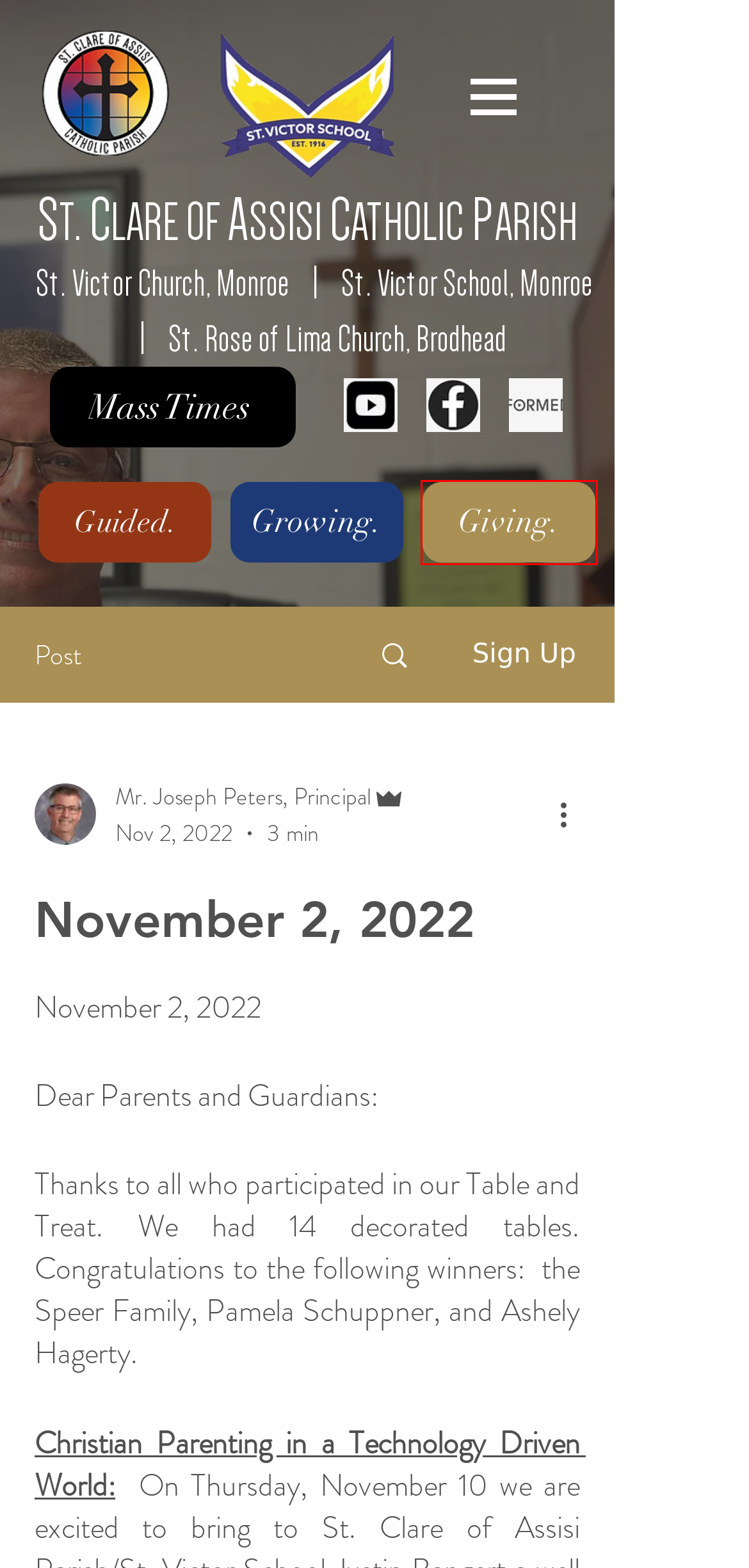Observe the screenshot of a webpage with a red bounding box highlighting an element. Choose the webpage description that accurately reflects the new page after the element within the bounding box is clicked. Here are the candidates:
A. Worship | St.ClareGreenCounty
B. May 1, 2024
C. Contact Us | St.ClareGreenCounty
D. Donate | St.ClareGreenCounty
E. Faith Formation | St.ClareGreenCounty
F. Blog | St.ClareGreenCounty
G. Mass and Confession Schedule | St.ClareGreenCounty
H. FORMED | On-Demand Catholic Movies, Audio Books, Podcasts & More

D